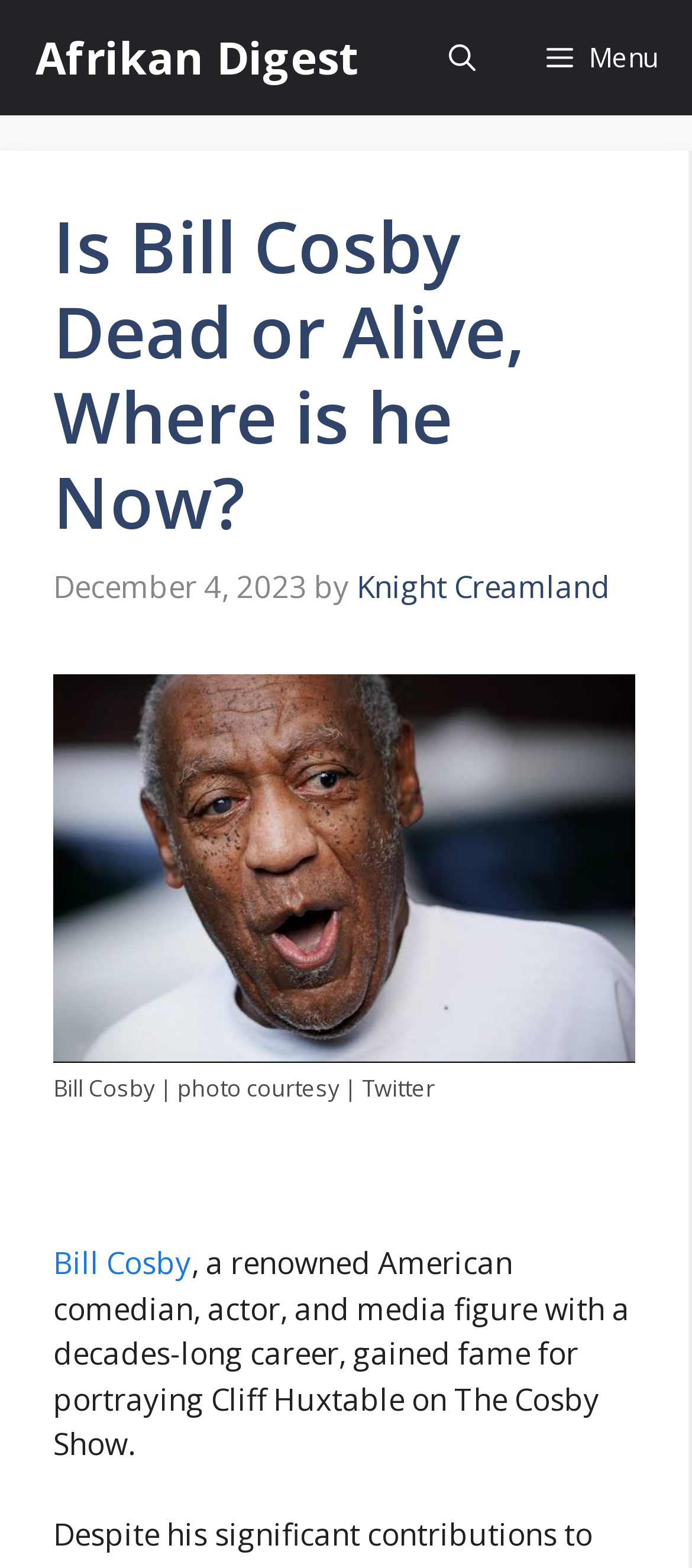Determine the title of the webpage and give its text content.

Is Bill Cosby Dead or Alive, Where is he Now?